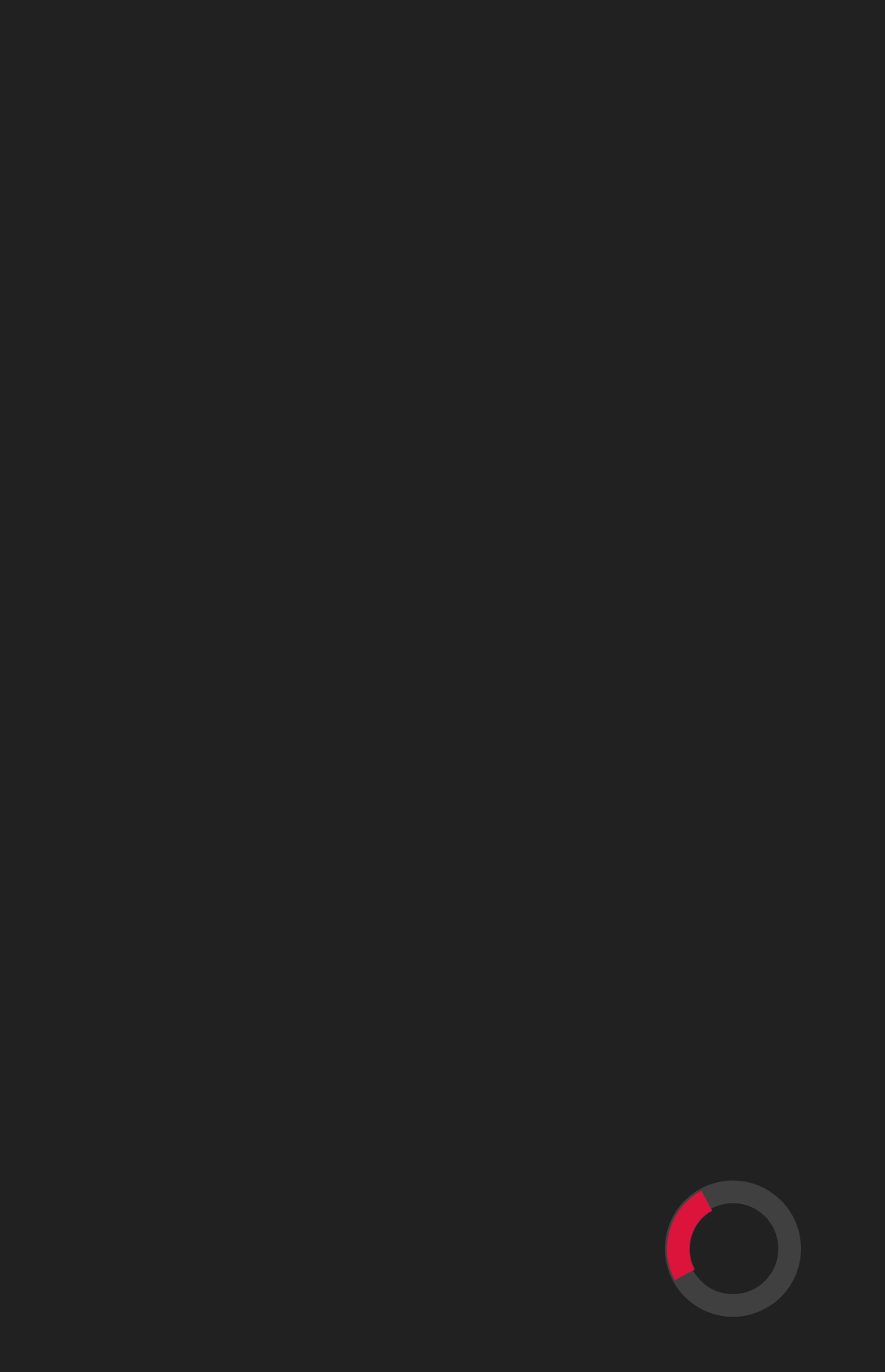Answer the question below with a single word or a brief phrase: 
When was the article published?

November 11, 2020